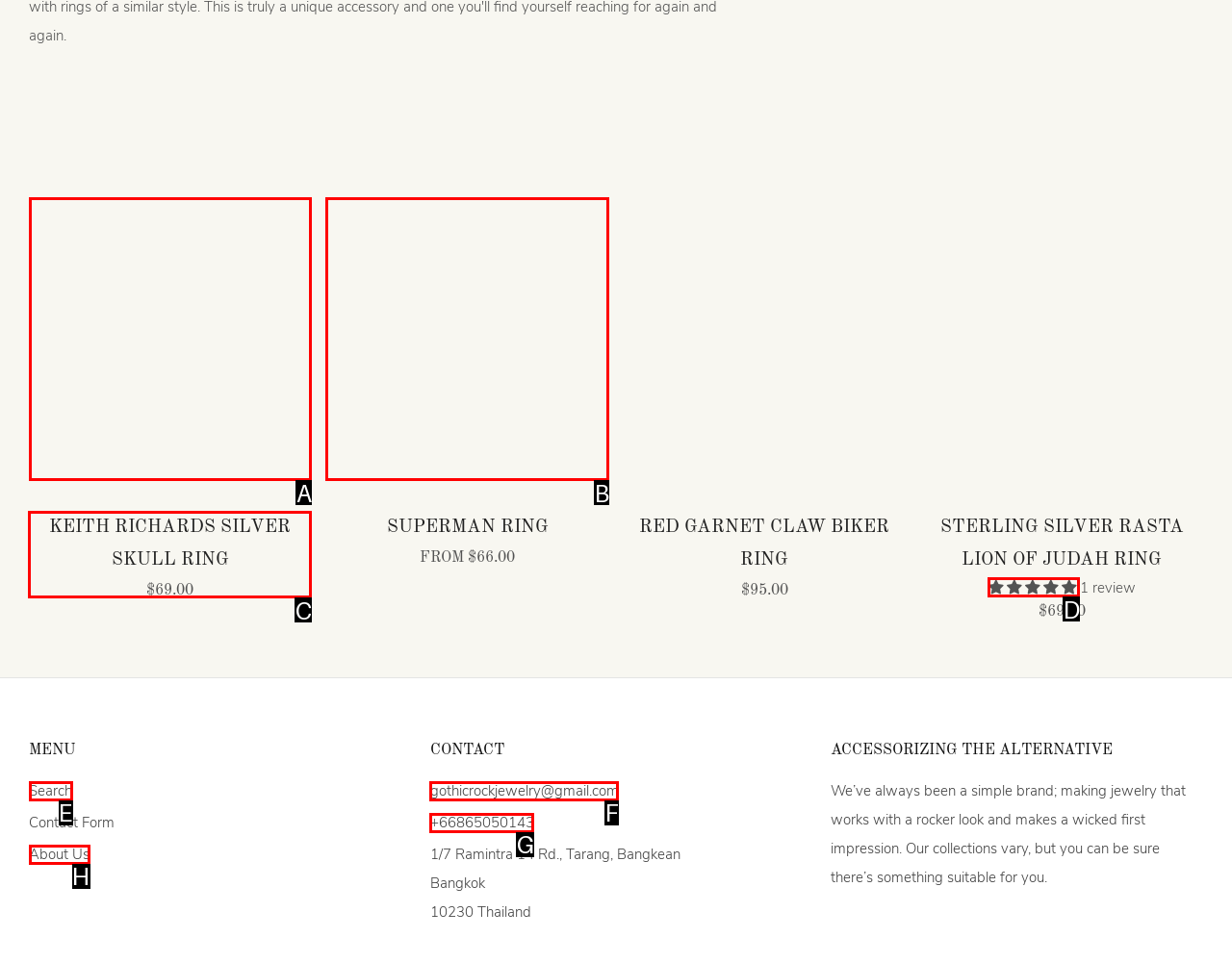Determine which element should be clicked for this task: View the 'KEITH RICHARDS SILVER SKULL RING' product
Answer with the letter of the selected option.

C